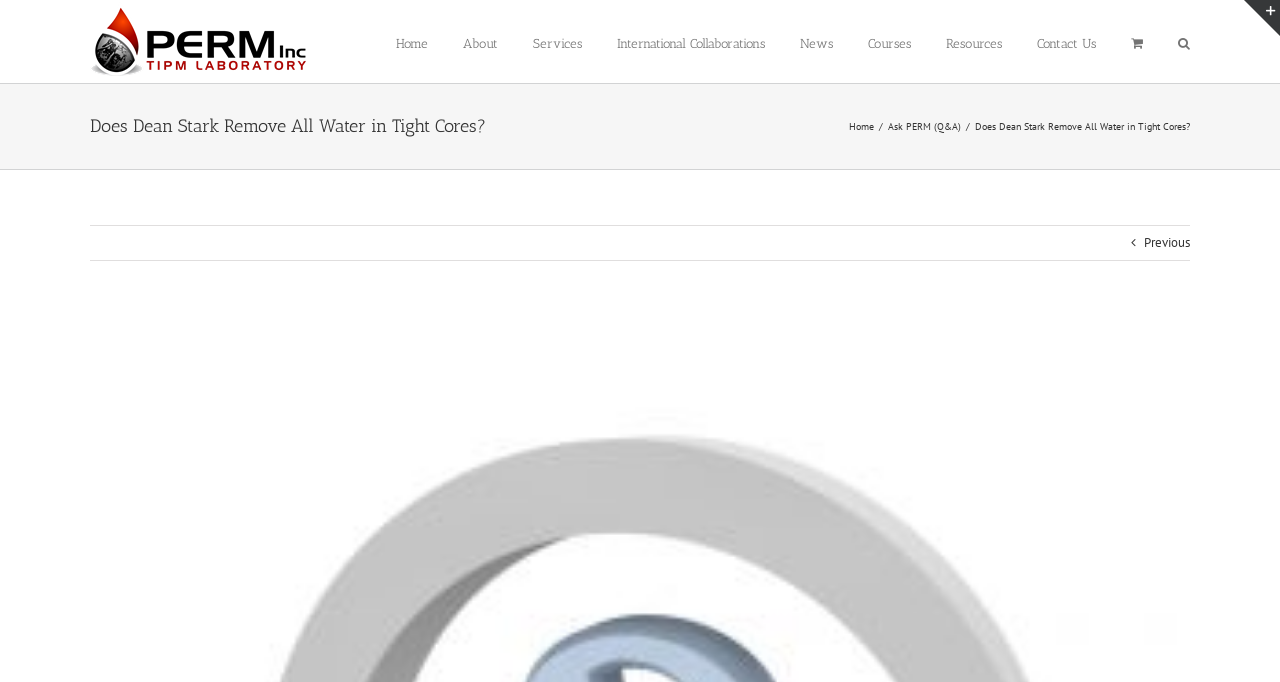Please identify the bounding box coordinates of the element I need to click to follow this instruction: "Toggle Sliding Bar Area".

[0.972, 0.0, 1.0, 0.053]